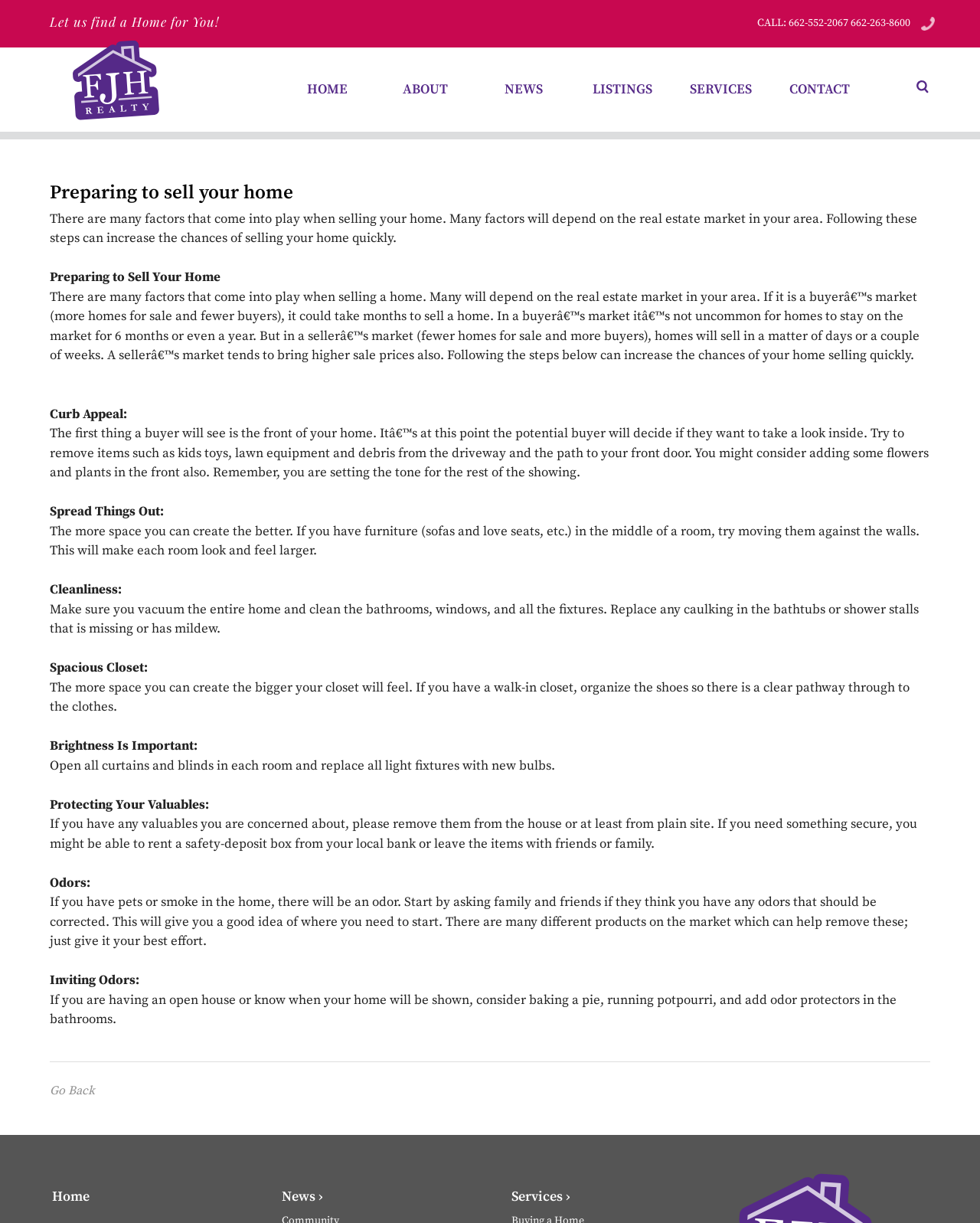Locate the bounding box coordinates of the clickable region necessary to complete the following instruction: "Call FJH Realty". Provide the coordinates in the format of four float numbers between 0 and 1, i.e., [left, top, right, bottom].

[0.938, 0.013, 0.955, 0.025]